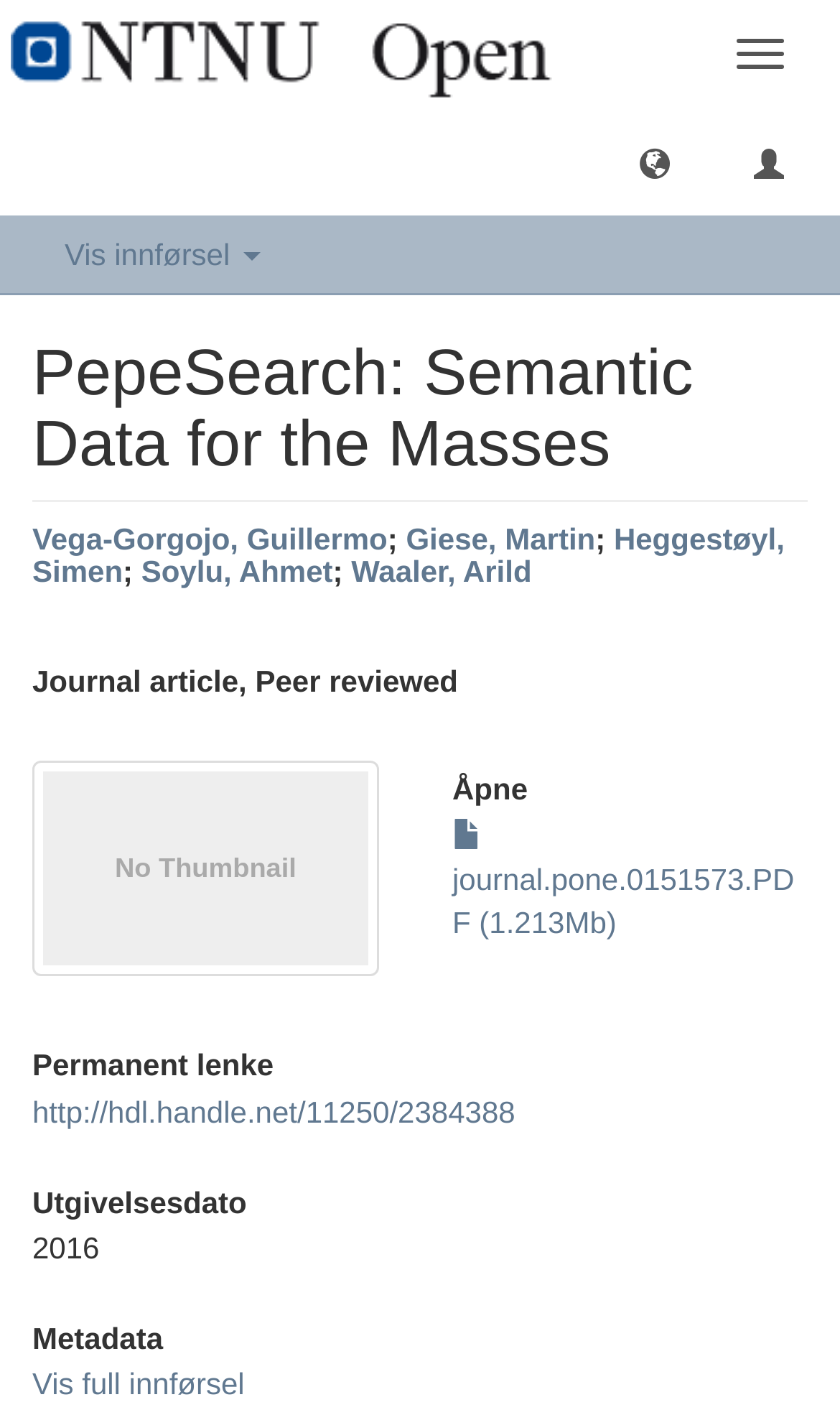Please identify the bounding box coordinates of the clickable area that will allow you to execute the instruction: "View full metadata".

[0.038, 0.966, 0.291, 0.99]